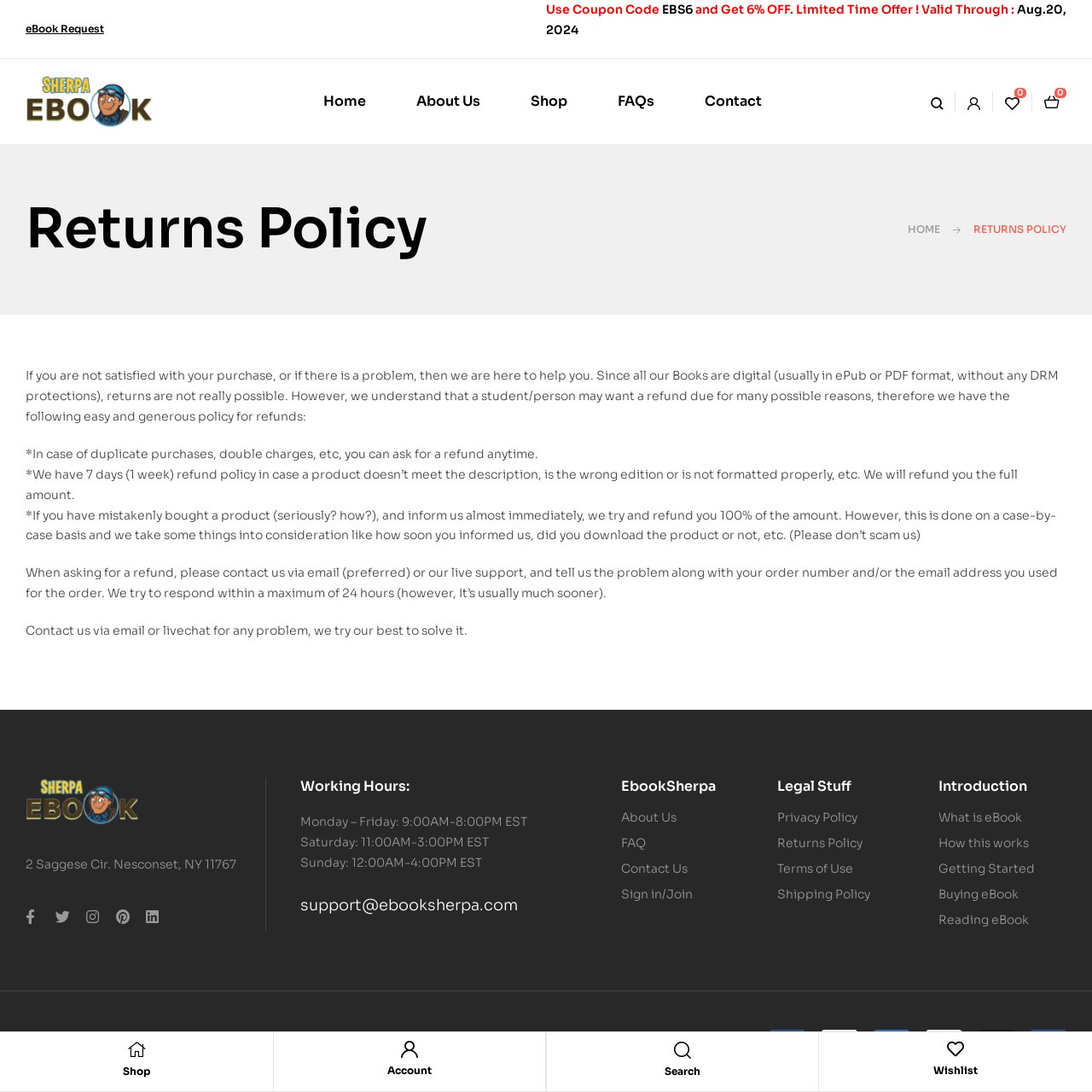Create an elaborate caption for the webpage.

The webpage is about EbookSherpa's Returns Policy. At the top, there is a button labeled "eBook Request" and a logo with a link to the default logo. Next to the logo, there is a navigation menu with links to "Home", "About Us", "Shop", "FAQs", and "Contact". 

Below the navigation menu, there is a heading that reads "Returns Policy" and a paragraph of text explaining the returns policy. The policy is divided into four sections, each with a bullet point and a brief description. The sections cover refunds for duplicate purchases, refunds within 7 days, refunds for mistaken purchases, and the process of requesting a refund.

On the right side of the page, there are several links to social media platforms and a search icon. At the bottom of the page, there is a section with links to "Shop", "Account", and "Wishlist". 

The footer section of the page contains contact information, including an address, working hours, and an email address. There are also links to "About Us", "FAQ", "Contact Us", "Sign in/Join", and several legal policies, including "Privacy Policy", "Returns Policy", "Terms of Use", and "Shipping Policy". Additionally, there is a section with links to introductory information about eBooks, including "What is eBook", "How this works", "Getting Started", "Buying eBook", and "Reading eBook". Finally, there is a copyright notice at the very bottom of the page.